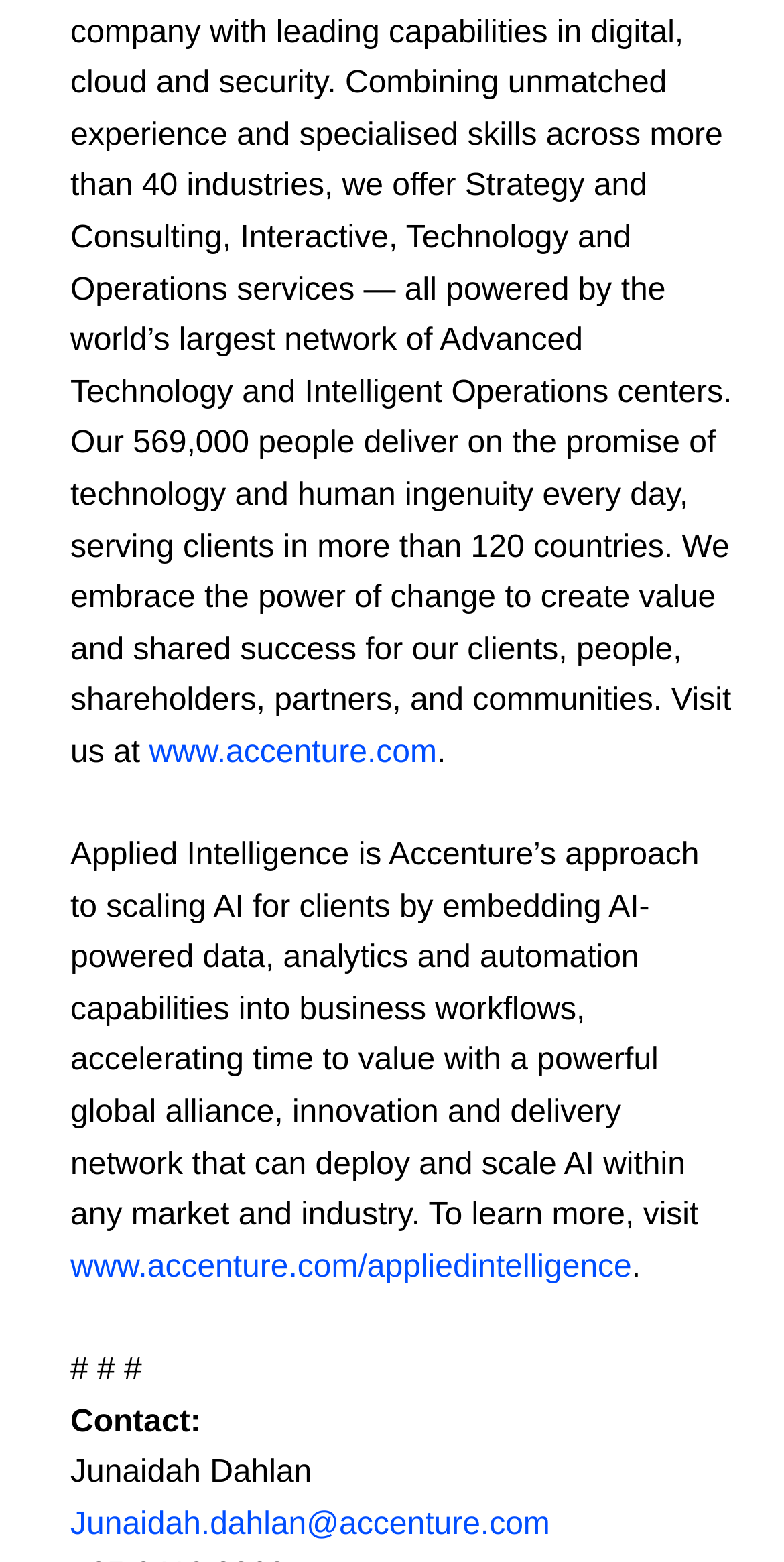Extract the bounding box coordinates of the UI element described by: "www.accenture.com/appliedintelligence". The coordinates should include four float numbers ranging from 0 to 1, e.g., [left, top, right, bottom].

[0.09, 0.8, 0.806, 0.822]